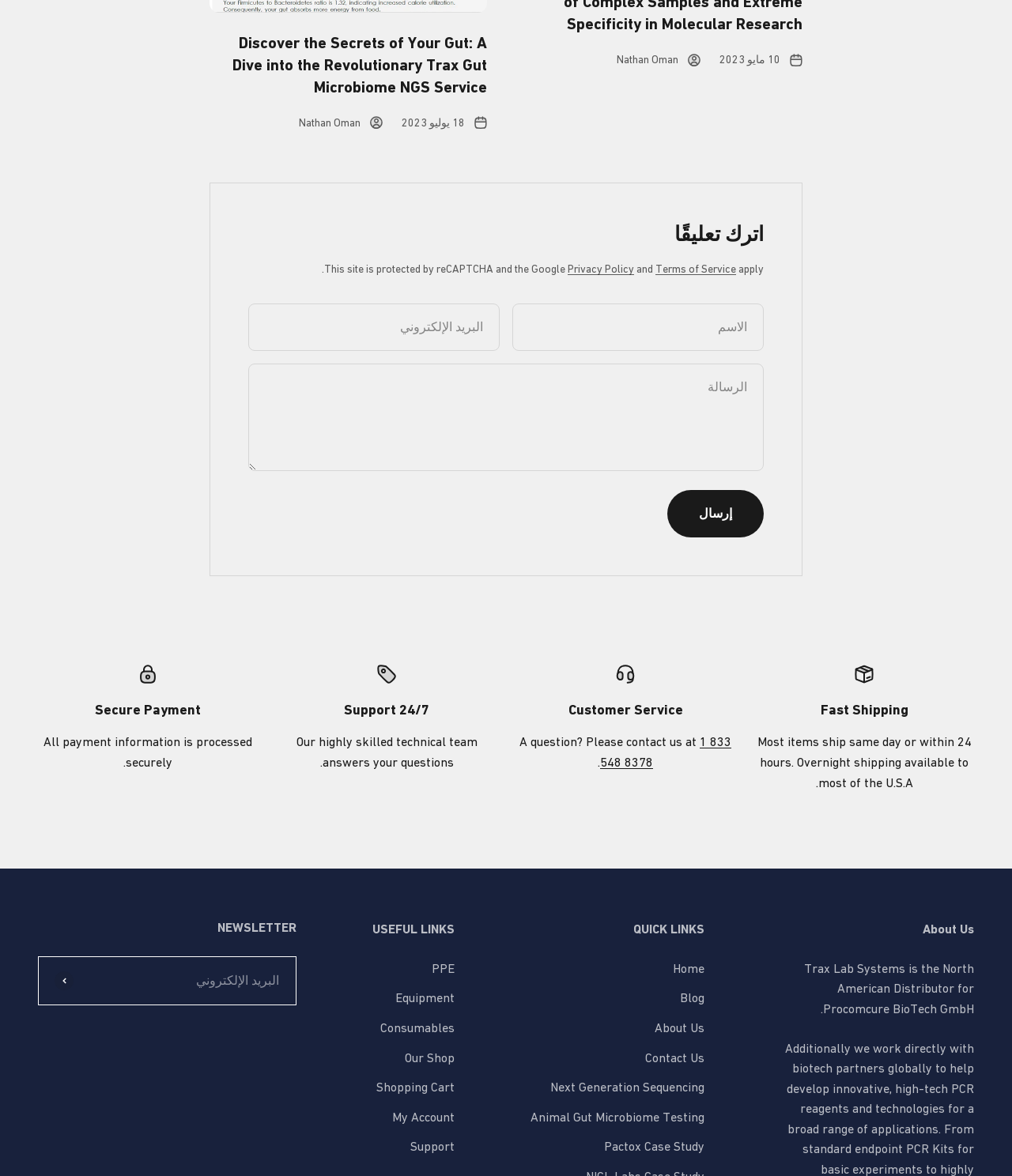Can you find the bounding box coordinates for the UI element given this description: "Blog"? Provide the coordinates as four float numbers between 0 and 1: [left, top, right, bottom].

[0.672, 0.84, 0.696, 0.857]